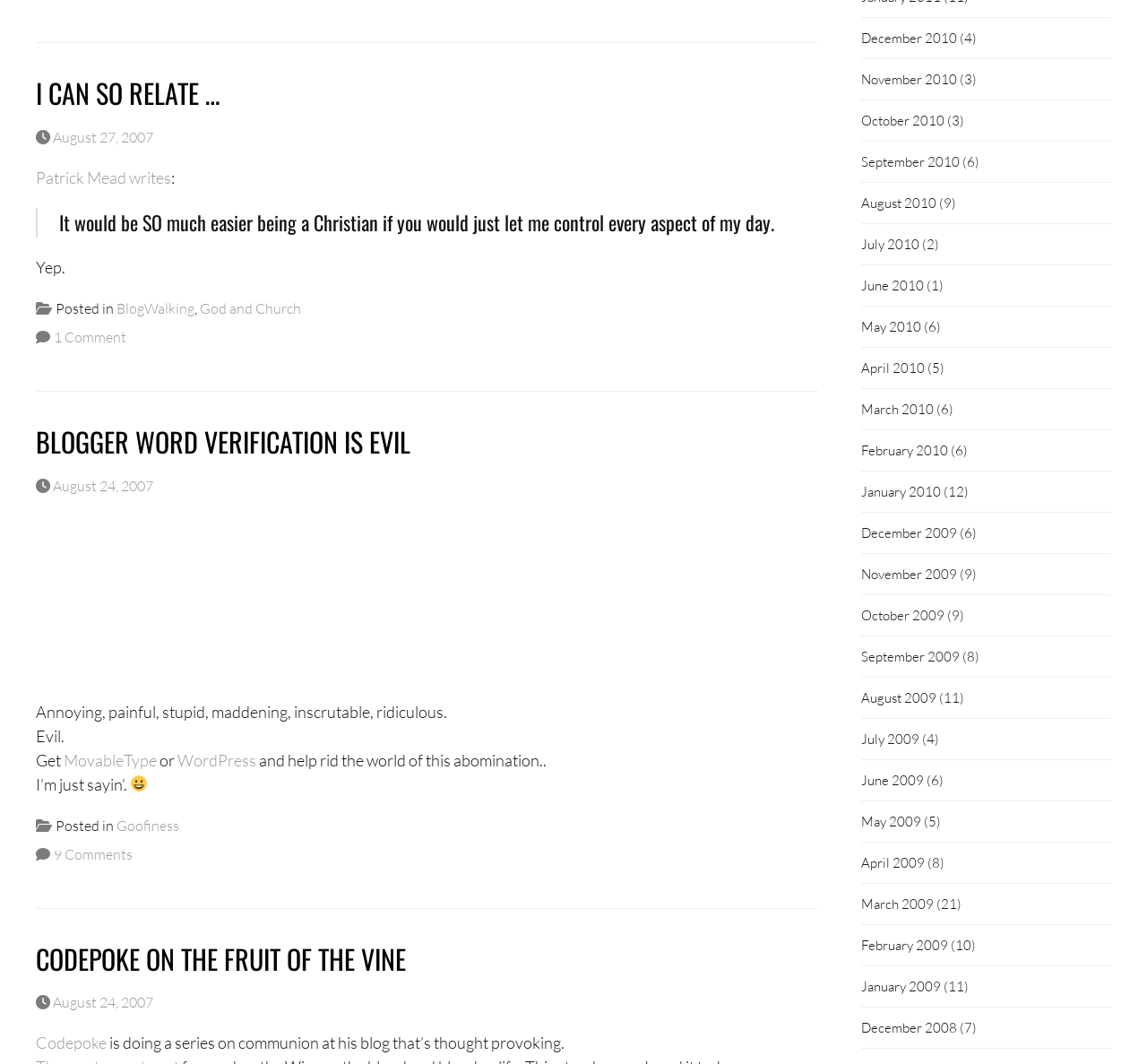Determine the bounding box coordinates of the region to click in order to accomplish the following instruction: "Read 'CODEPOKE ON THE FRUIT OF THE VINE' article". Provide the coordinates as four float numbers between 0 and 1, specifically [left, top, right, bottom].

[0.031, 0.882, 0.354, 0.92]